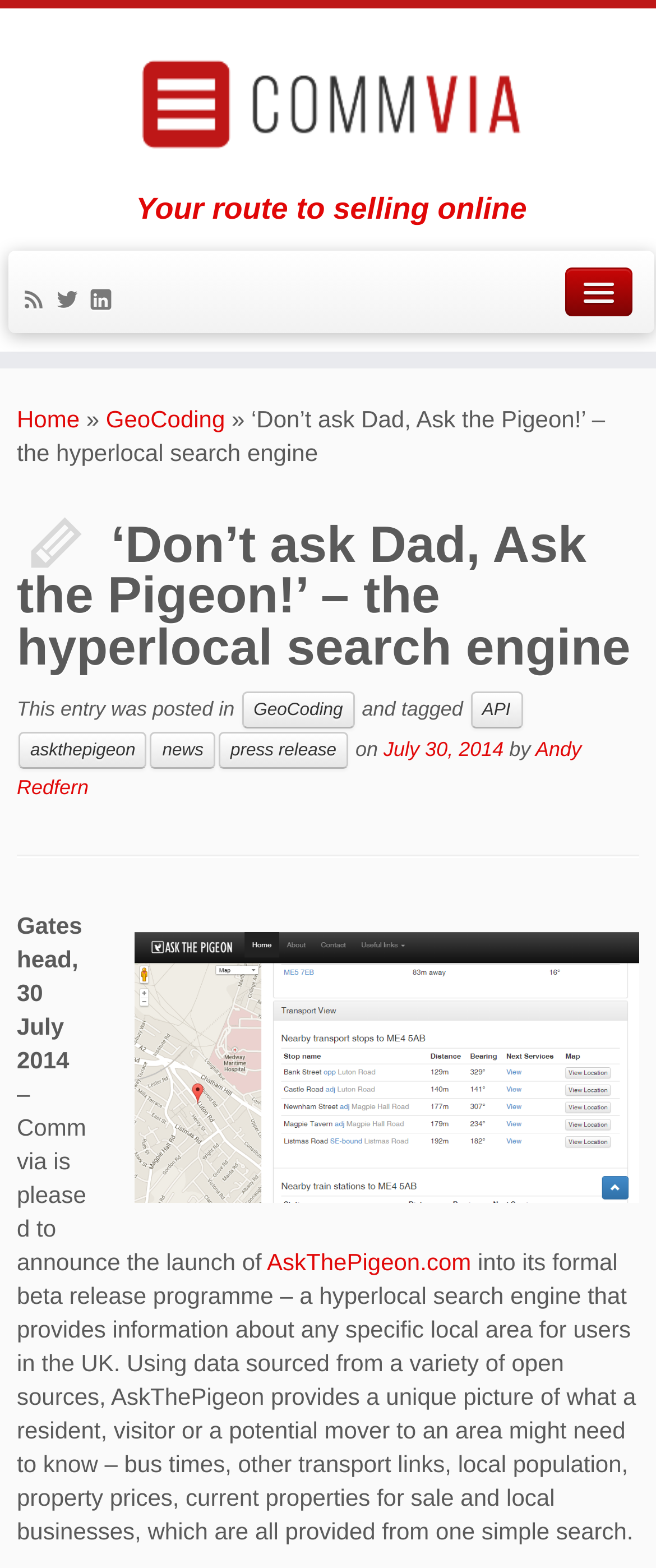Using the description "title="Follow me on LinkedIn"", predict the bounding box of the relevant HTML element.

[0.136, 0.185, 0.187, 0.202]